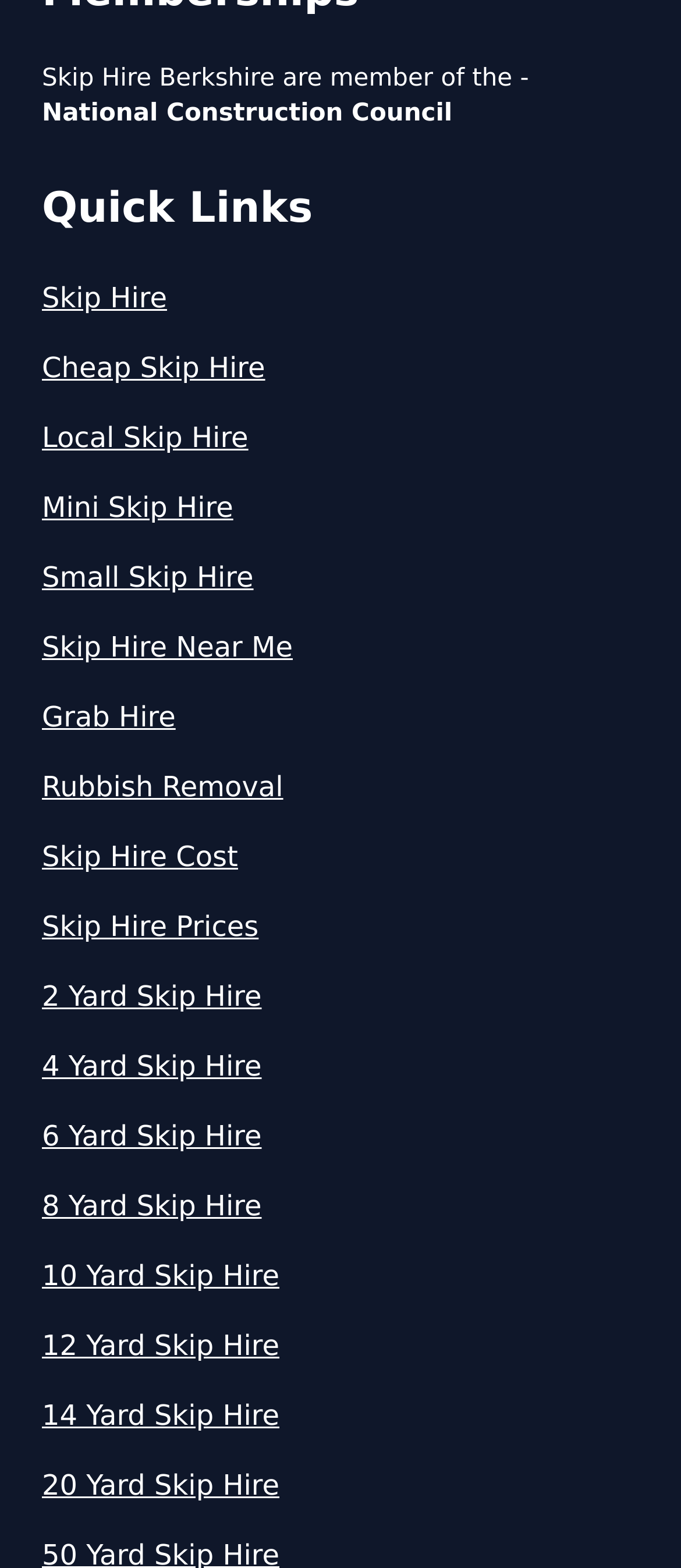Identify the bounding box coordinates for the UI element described as: "Skip Hire Near Me".

[0.062, 0.4, 0.938, 0.427]